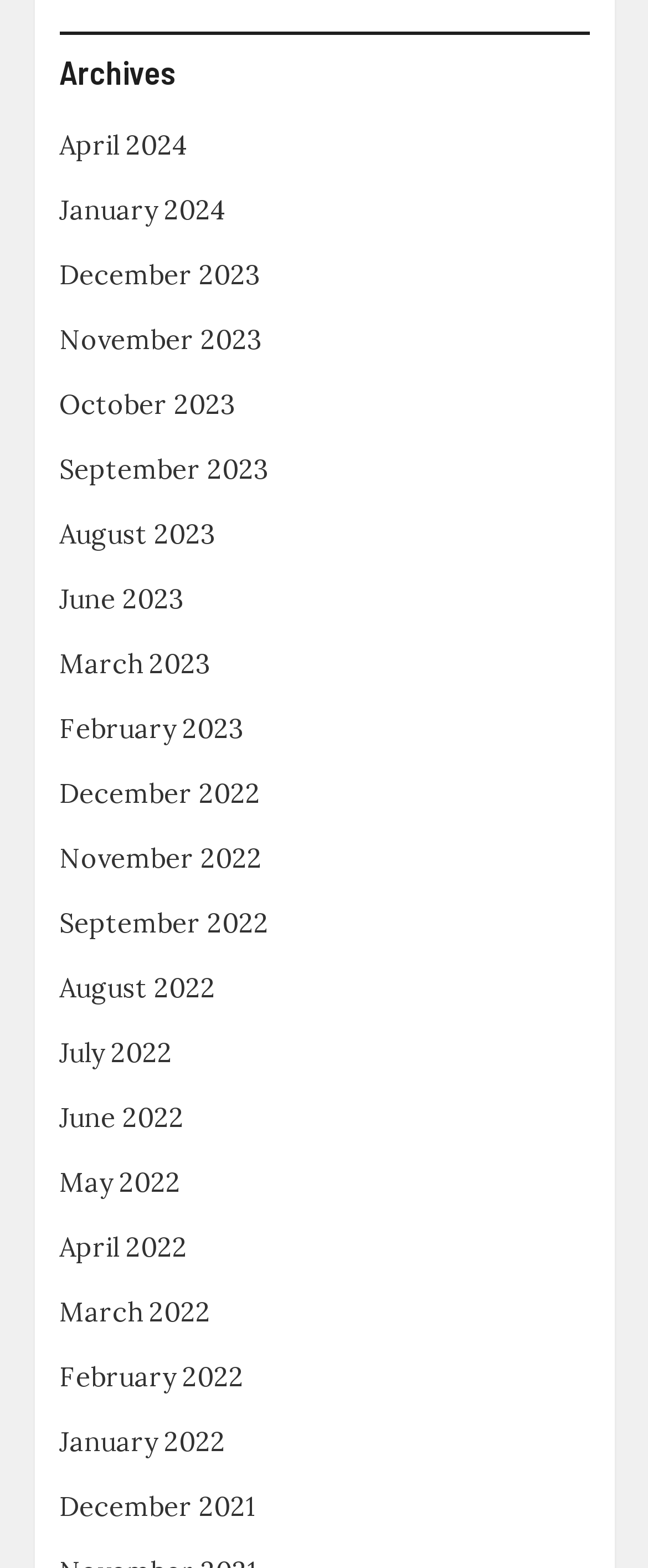Point out the bounding box coordinates of the section to click in order to follow this instruction: "browse archives for June 2022".

[0.091, 0.702, 0.283, 0.723]